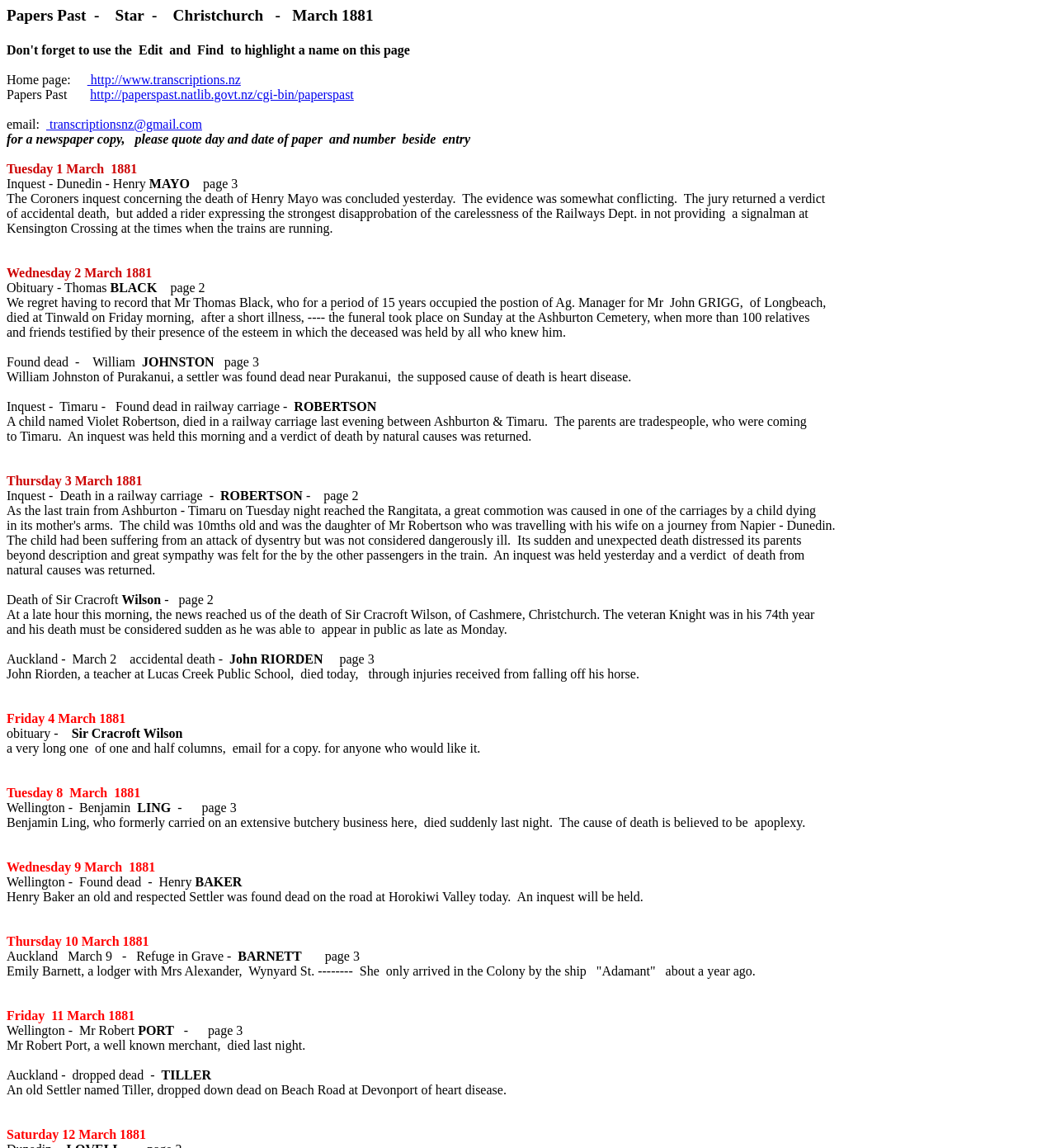Answer with a single word or phrase: 
What is the name of the newspaper?

Star